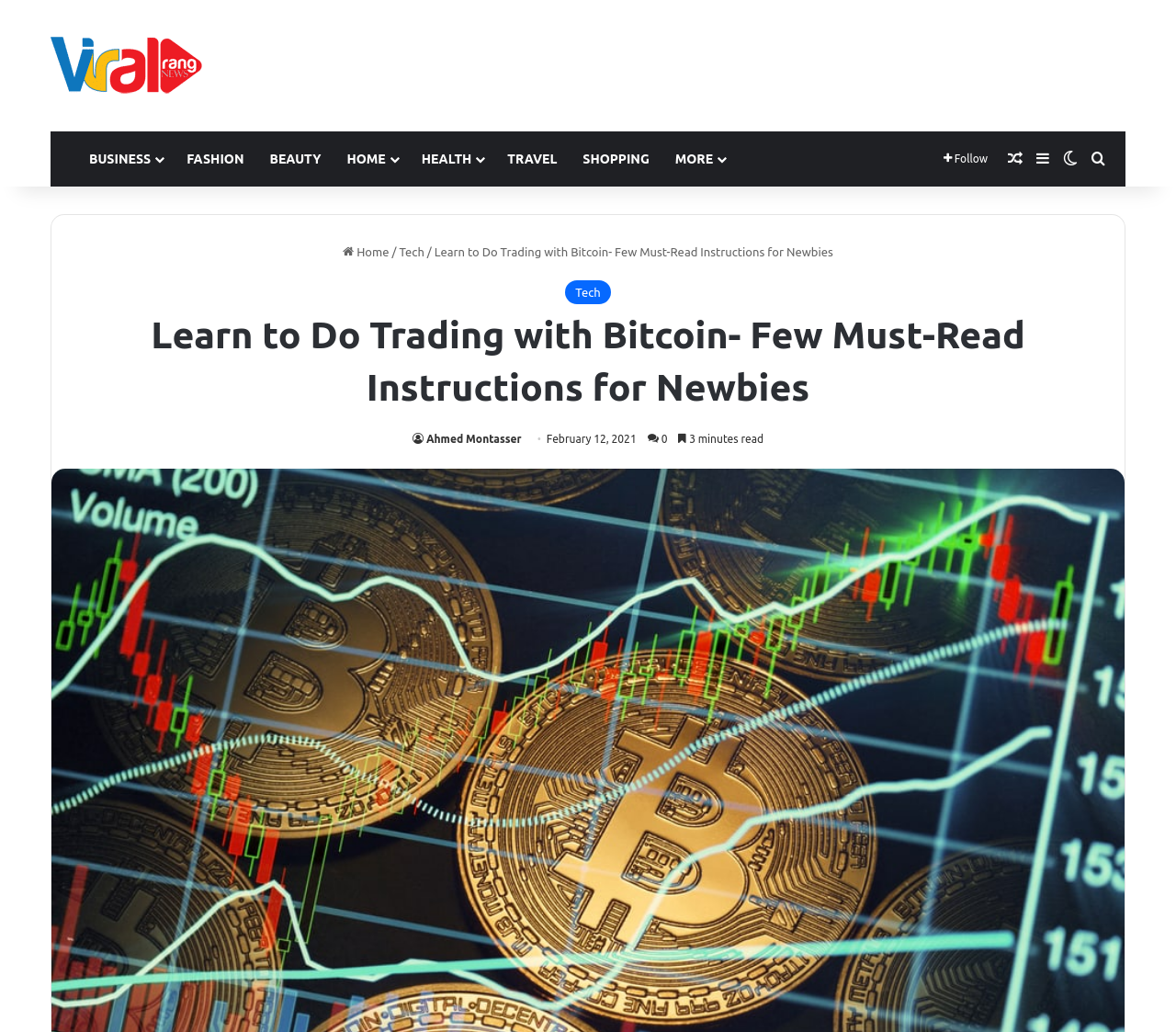Given the description Switch skin, predict the bounding box coordinates of the UI element. Ensure the coordinates are in the format (top-left x, top-left y, bottom-right x, bottom-right y) and all values are between 0 and 1.

[0.898, 0.127, 0.922, 0.181]